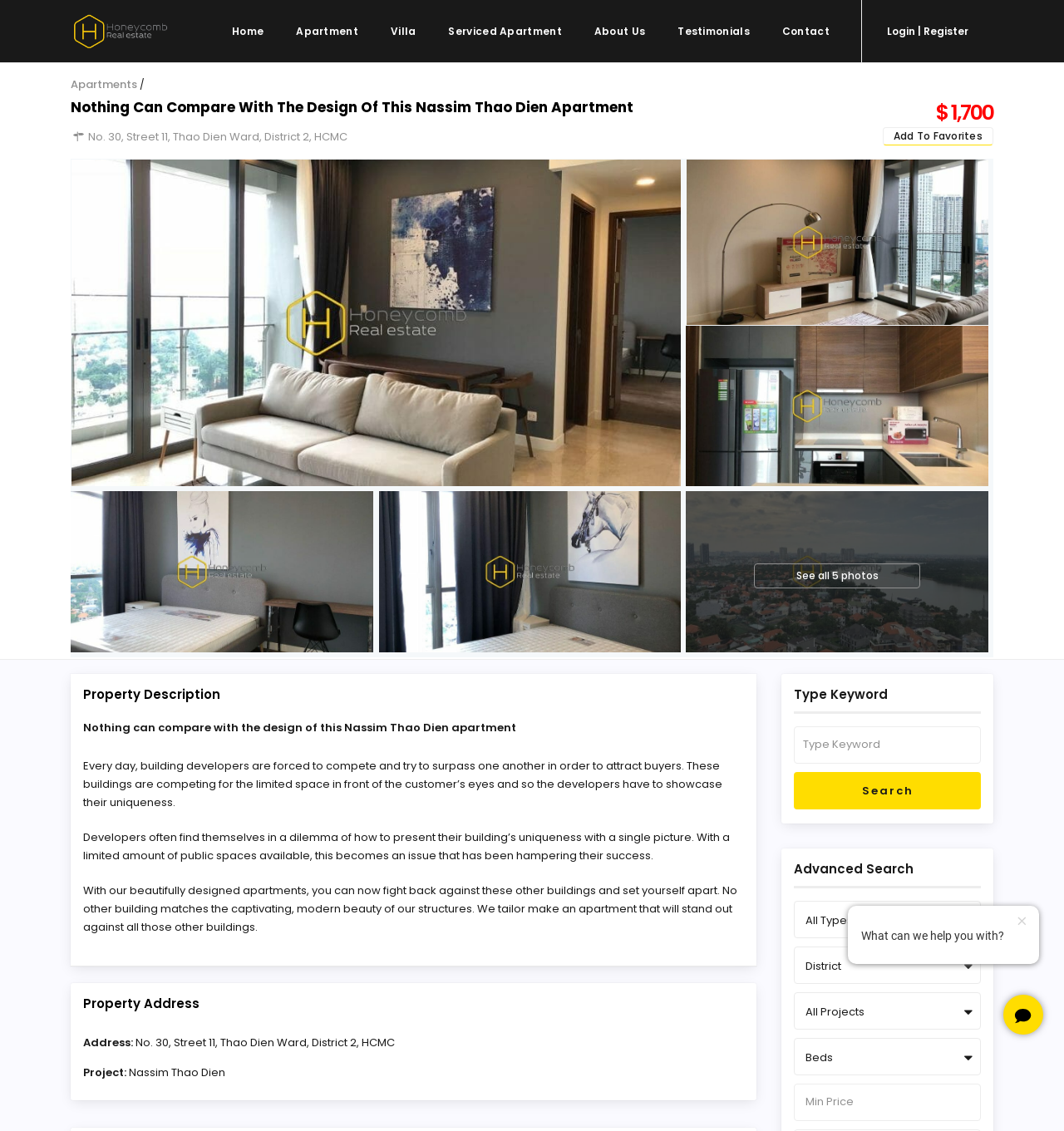Given the element description, predict the bounding box coordinates in the format (top-left x, top-left y, bottom-right x, bottom-right y), using floating point numbers between 0 and 1: parent_node: Search name="s" placeholder="Type Keyword"

[0.746, 0.642, 0.922, 0.675]